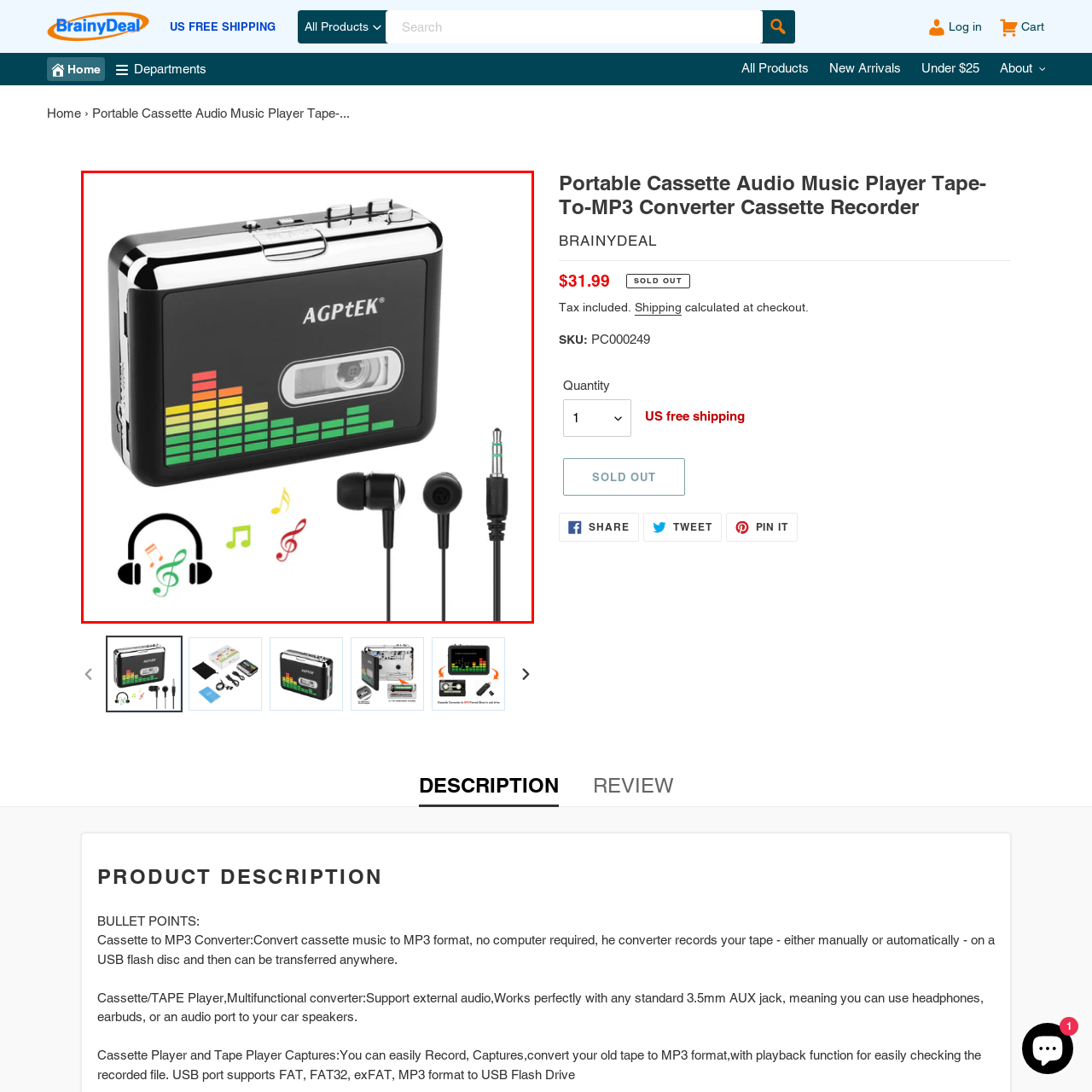Look at the area highlighted in the red box, What type of connector is used for the earbuds? Please provide an answer in a single word or phrase.

3.5mm audio jack